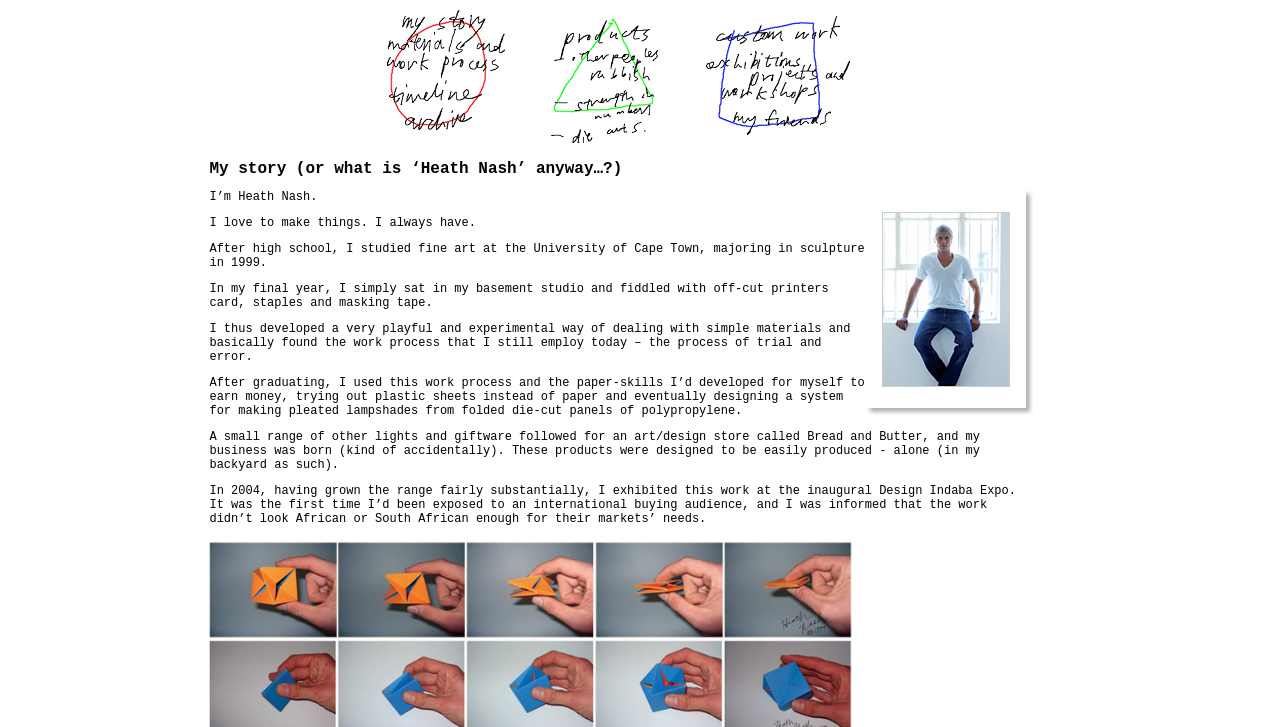Could you specify the bounding box coordinates for the clickable section to complete the following instruction: "click my story"?

[0.289, 0.033, 0.413, 0.052]